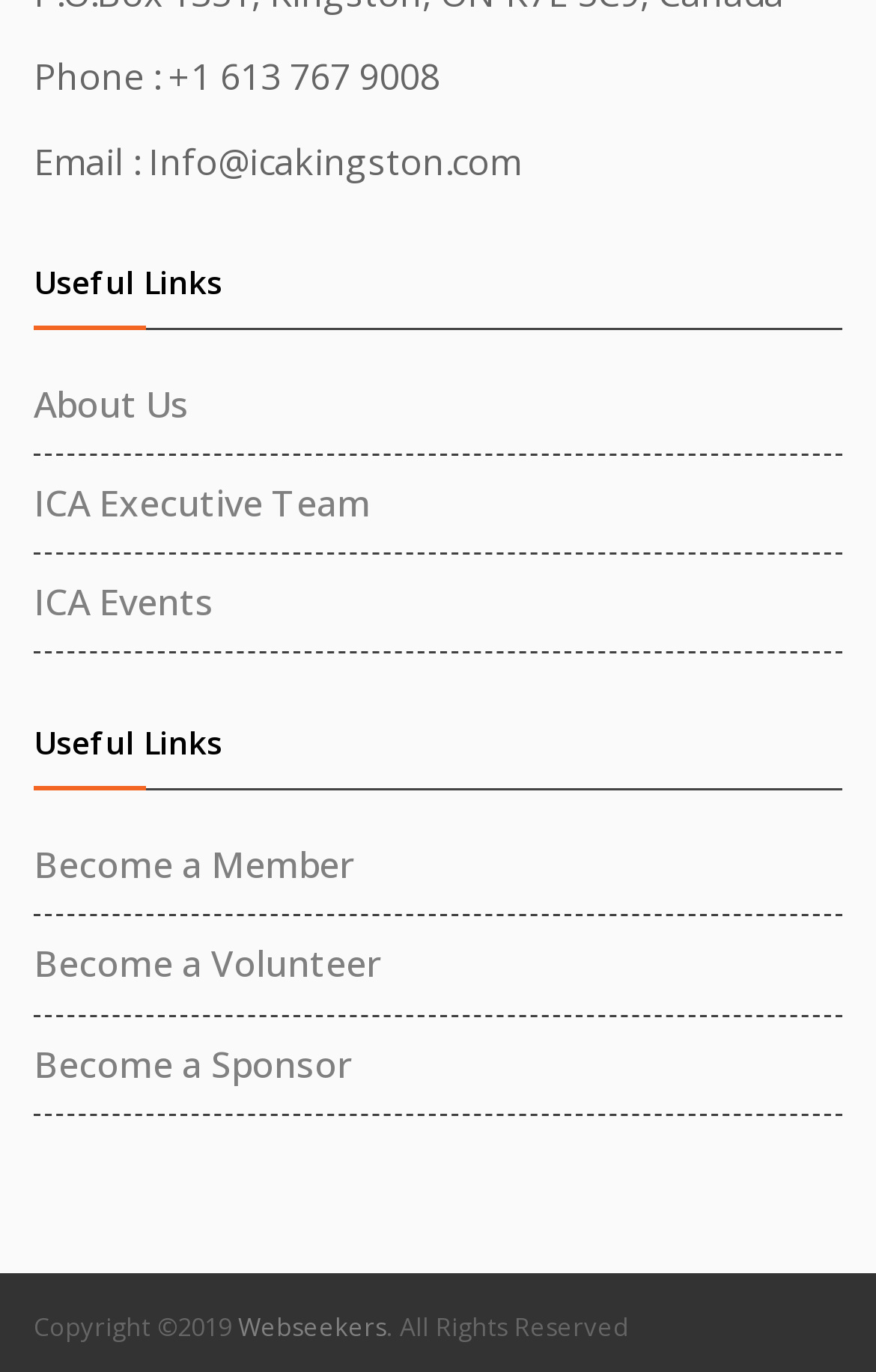What are the three options to get involved with ICA?
Use the image to answer the question with a single word or phrase.

Become a Member, Become a Volunteer, Become a Sponsor